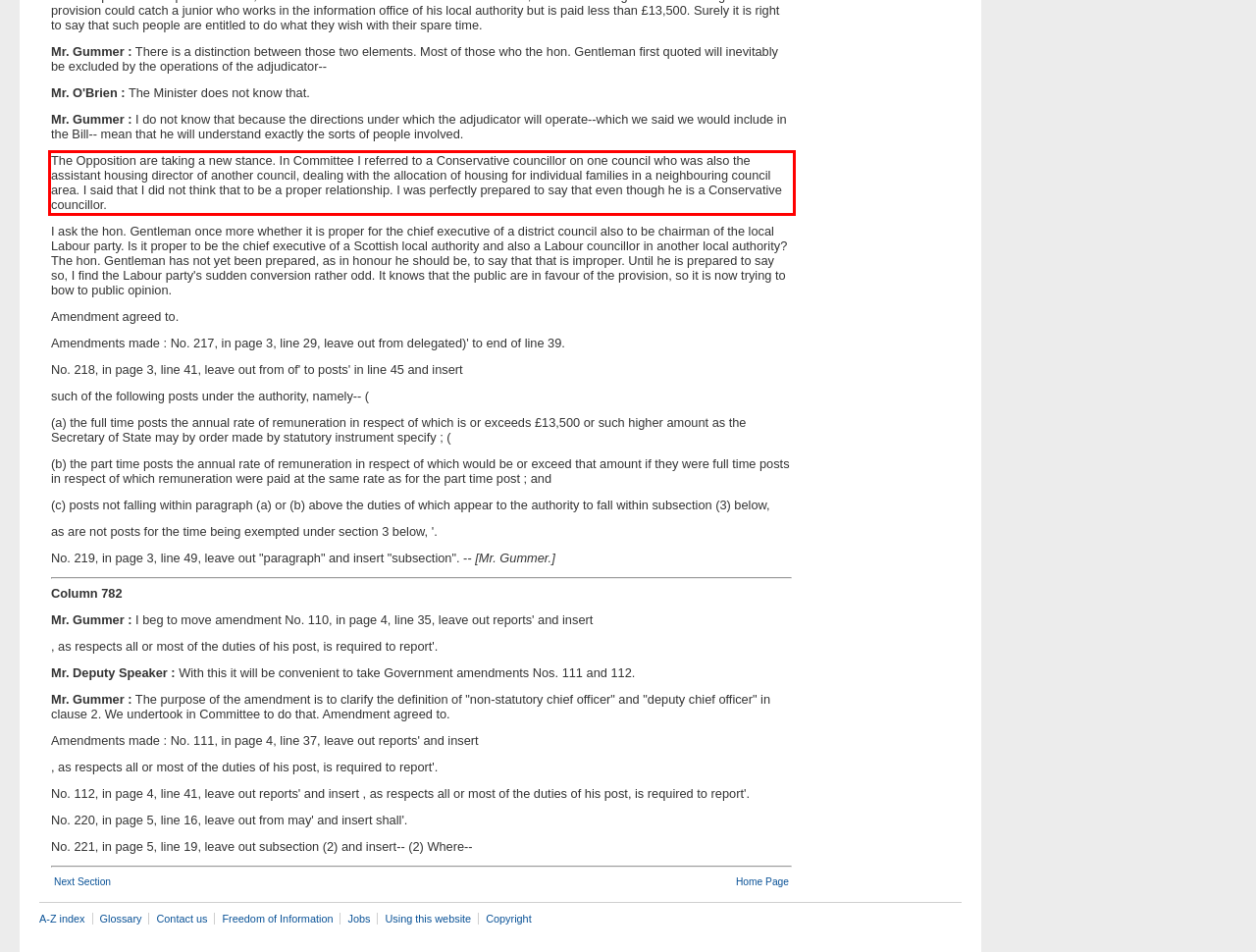Please perform OCR on the UI element surrounded by the red bounding box in the given webpage screenshot and extract its text content.

The Opposition are taking a new stance. In Committee I referred to a Conservative councillor on one council who was also the assistant housing director of another council, dealing with the allocation of housing for individual families in a neighbouring council area. I said that I did not think that to be a proper relationship. I was perfectly prepared to say that even though he is a Conservative councillor.